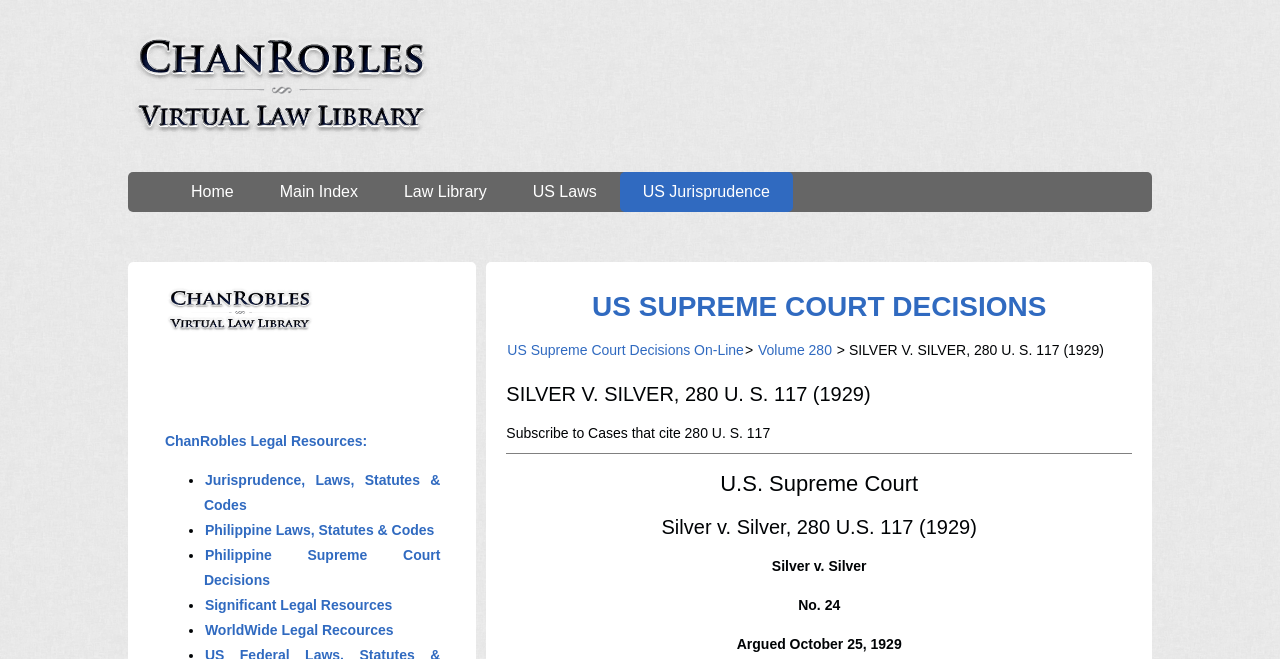Offer a meticulous description of the webpage's structure and content.

This webpage appears to be a legal resource page, specifically focused on a US Supreme Court decision, Silver v. Silver, 280 U. S. 117 (1929). 

At the top of the page, there is an image, followed by a row of links, including "Home", "Main Index", "Law Library", "US Laws", and "US Jurisprudence". 

Below this row, there is a heading "US SUPREME COURT DECISIONS" with a link to the same title. 

To the right of this heading, there is a link to "US Supreme Court Decisions On-Line", followed by a ">" symbol, and then a link to "Volume 280". 

Next to "Volume 280", there is a static text "> SILVER V. SILVER, 280 U. S. 117 (1929)", which is also a heading. 

Below this, there is a static text "Subscribe to Cases that cite 280 U. S. 117". 

A horizontal separator line separates the top section from the bottom section. 

In the bottom section, there are three headings: "U.S. Supreme Court", "Silver v. Silver, 280 U.S. 117 (1929)", and some case details, including "No. 24" and "Argued October 25, 1929". 

On the left side of the page, there is a link to "chanrobles.com" with an associated image, and a link to "ChanRobles Legal Resources:". 

Below this, there is a list of links, including "Jurisprudence, Laws, Statutes & Codes", "Philippine Laws, Statutes & Codes", "Philippine Supreme Court Decisions", "Significant Legal Resources", and "WorldWide Legal Recources", each preceded by a bullet point.